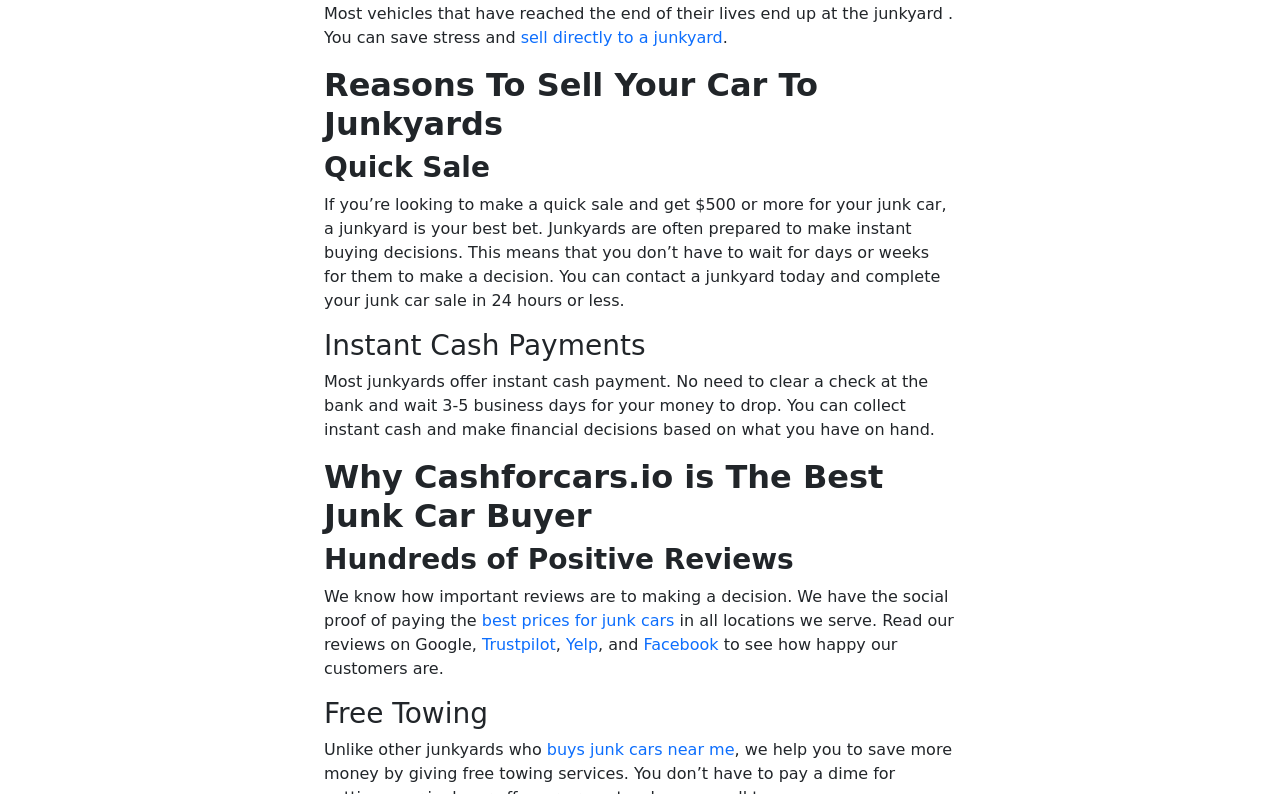What is the benefit of selling a junk car to a junkyard?
Please provide a detailed and comprehensive answer to the question.

According to the webpage, selling a junk car to a junkyard can result in a quick sale, as junkyards are often prepared to make instant buying decisions, allowing the seller to complete the sale in 24 hours or less.